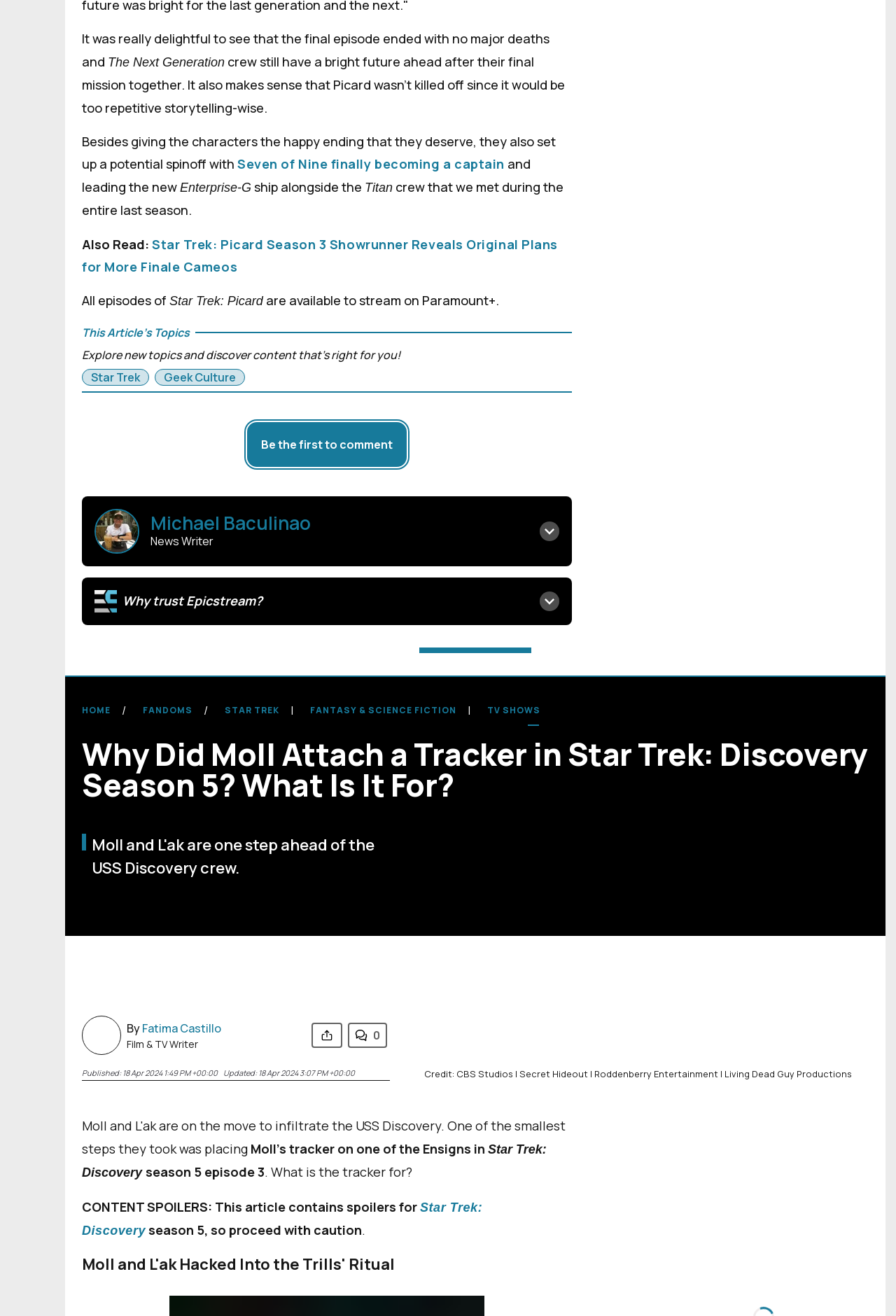What is the purpose of the tracker attached by Moll?
Refer to the image and respond with a one-word or short-phrase answer.

Unknown